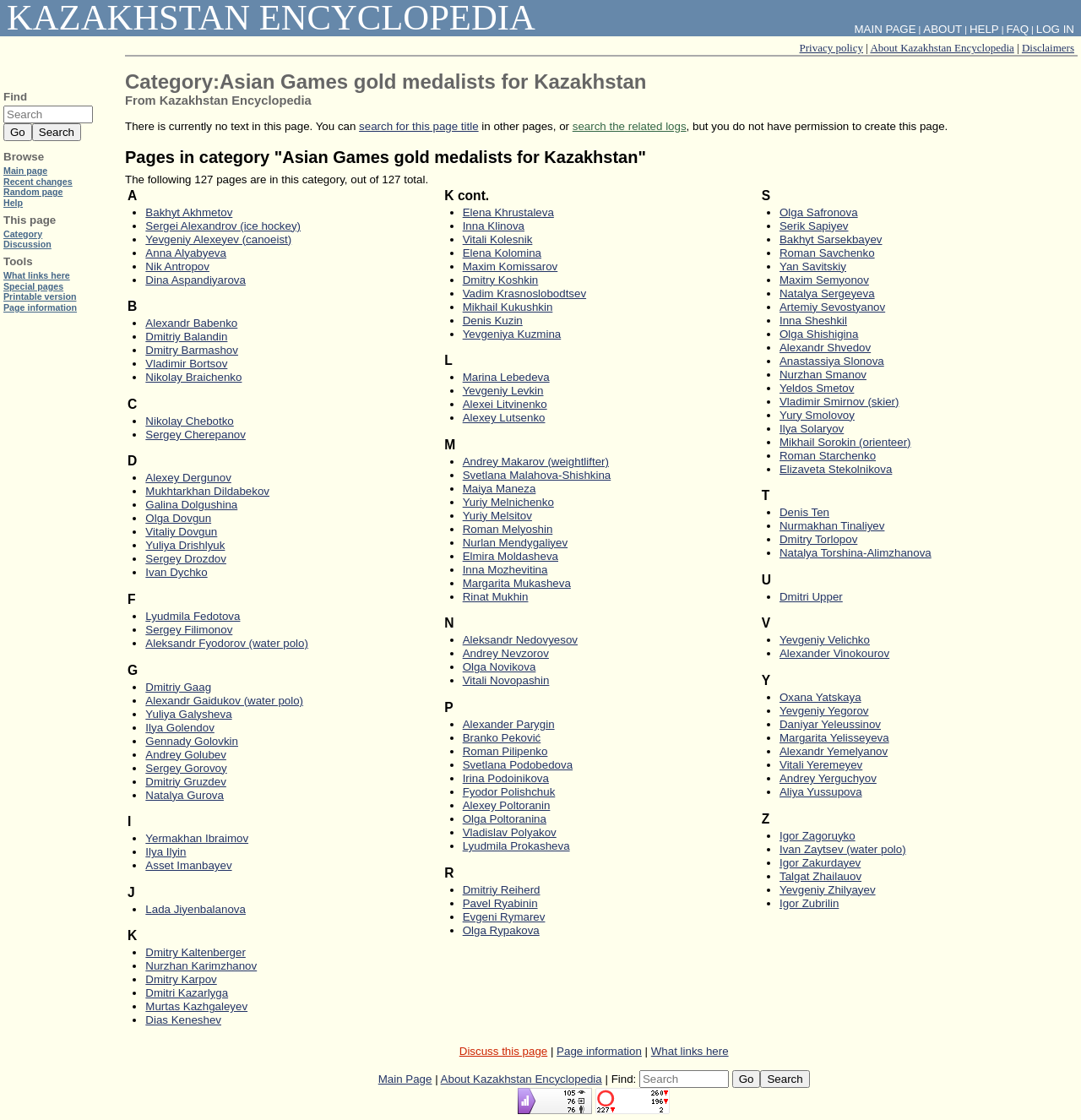Determine the bounding box coordinates for the element that should be clicked to follow this instruction: "View the page about Bakhyt Akhmetov". The coordinates should be given as four float numbers between 0 and 1, in the format [left, top, right, bottom].

[0.135, 0.184, 0.215, 0.195]